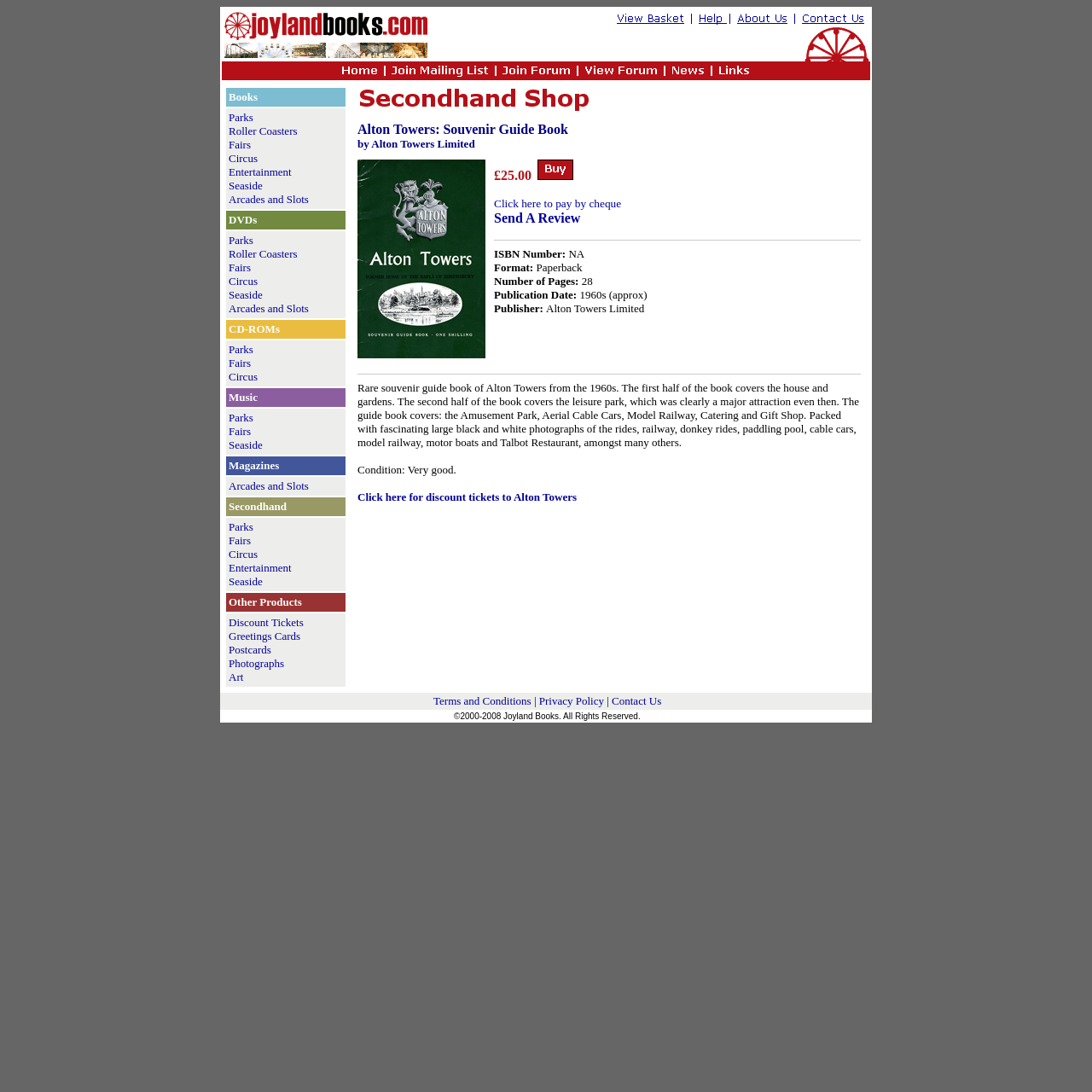Convey a detailed summary of the webpage, mentioning all key elements.

The webpage is about Alton Towers Souvenir Guide Book, a rare book from the 1960s. At the top of the page, there is an image. Below the image, there is a table with multiple rows, each containing links to different categories such as Books, Parks, Roller Coasters, Fairs, Circus, Entertainment, Seaside, Arcades and Slots, DVDs, CD-ROMs, Music, Magazines, Secondhand, and Other Products. 

The table has a total of 13 rows, with each row containing one or more links. The links are arranged in a grid-like structure, with some rows having multiple links side by side. The links are categorized into different groups, with some groups having multiple links to related topics, such as Parks, Fairs, and Circus.

To the right of the table, there is a detailed description of the Alton Towers Souvenir Guide Book, including its price, ISBN number, format, number of pages, publication date, and publisher. The description also mentions the condition of the book and provides a brief summary of its contents, including the Amusement Park, Aerial Cable Cars, Model Railway, Catering, and Gift Shop. There is also a call-to-action to click for discount tickets to Alton Towers.